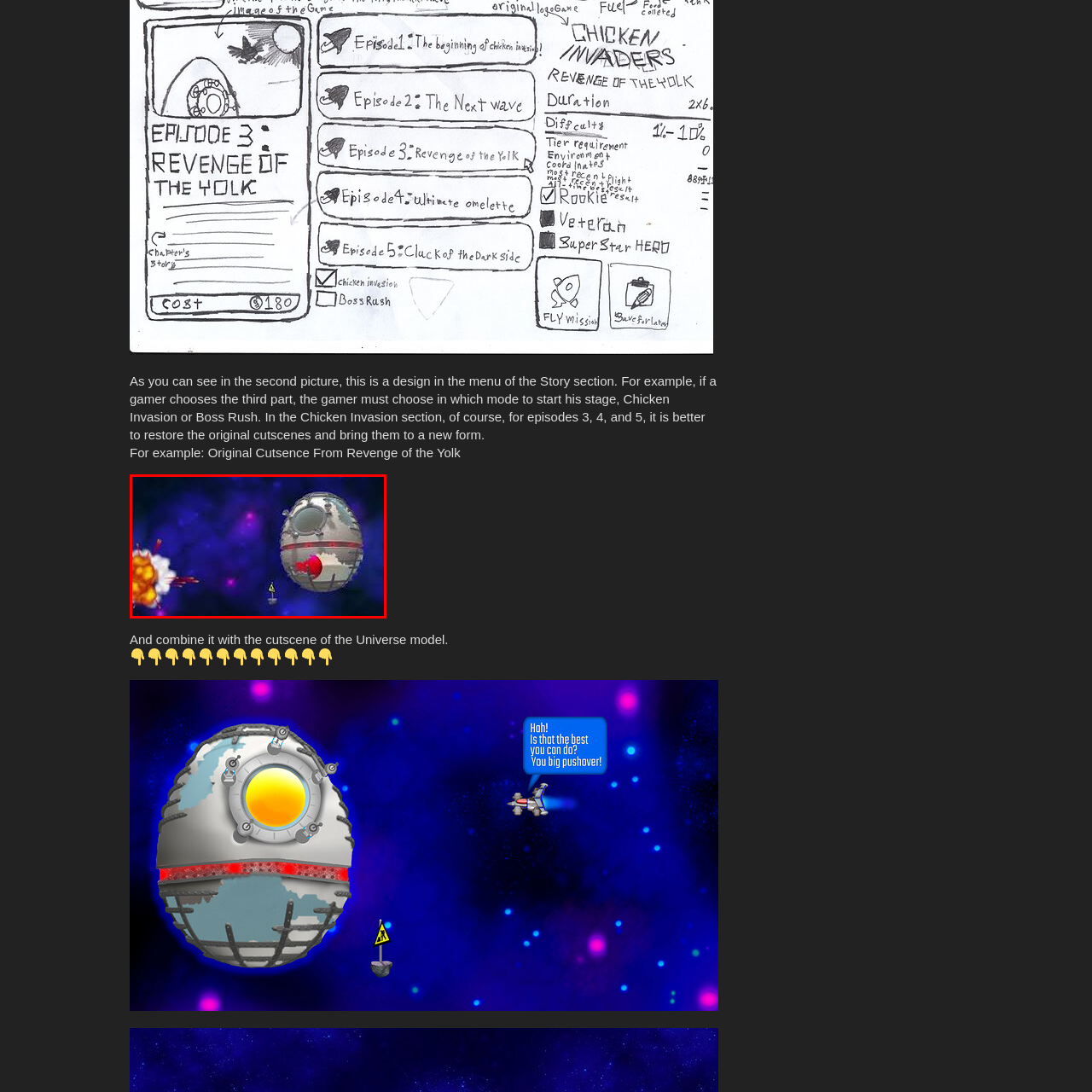Describe in detail what is depicted in the image enclosed by the red lines.

The image features a vibrant and dynamic scene from a game, showcasing a futuristic, spherical spacecraft in an outer space environment. The spacecraft appears to be intricately designed, with a metallic surface, a large viewing window, and a prominent red element on its surface. In the foreground, an explosive burst suggests action or conflict in the scenario, adding a sense of urgency and excitement to the composition. The backdrop is a deep nebula with swirling colors, enhancing the sense of being in a distant galaxy. This design evokes a thrilling atmosphere, likely relevant to a gaming experience involving choices and challenges, as indicated by the suggestion to restore original cutscenes from the game "Revenge of the Yolk."